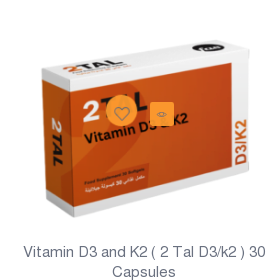What is the dominant color of the packaging?
Using the image as a reference, give a one-word or short phrase answer.

White